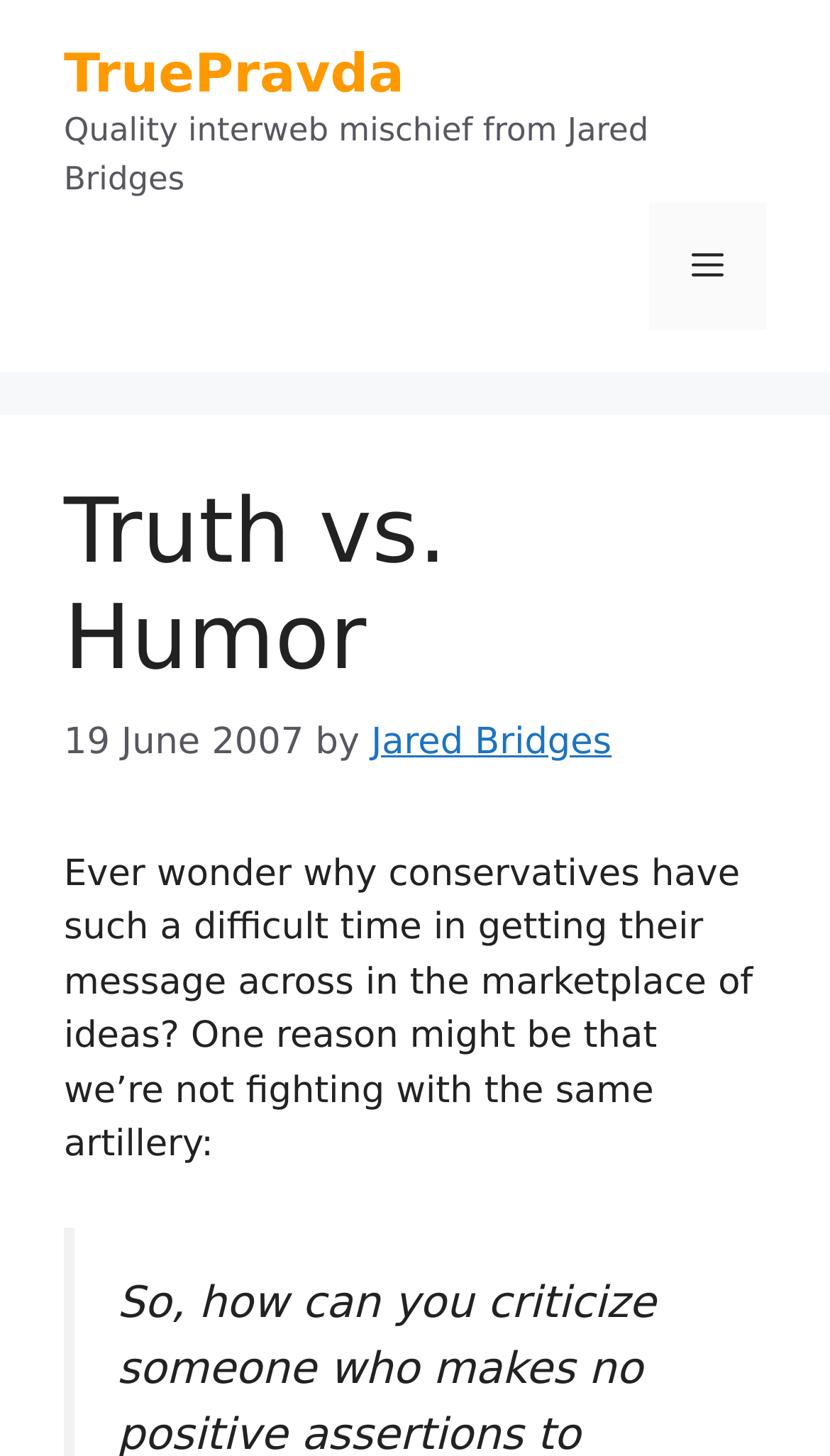Explain the webpage in detail.

The webpage is titled "Truth vs. Humor – TruePravda" and appears to be a blog post or article. At the top of the page, there is a banner that spans the entire width, containing a link to "TruePravda" and a static text describing the website as "Quality interweb mischief from Jared Bridges". 

To the right of the banner, there is a navigation element, which is a mobile toggle button labeled "Menu". Below the banner, there is a header section that takes up most of the page width. This section contains a heading titled "Truth vs. Humor", a timestamp indicating the post was published on "19 June 2007", and a byline crediting the author as "Jared Bridges". 

The main content of the page starts below the header section, with a block of text that discusses the challenges conservatives face in getting their message across in the marketplace of ideas. The text suggests that one reason for this might be that they are not using the same tactics as their opponents.